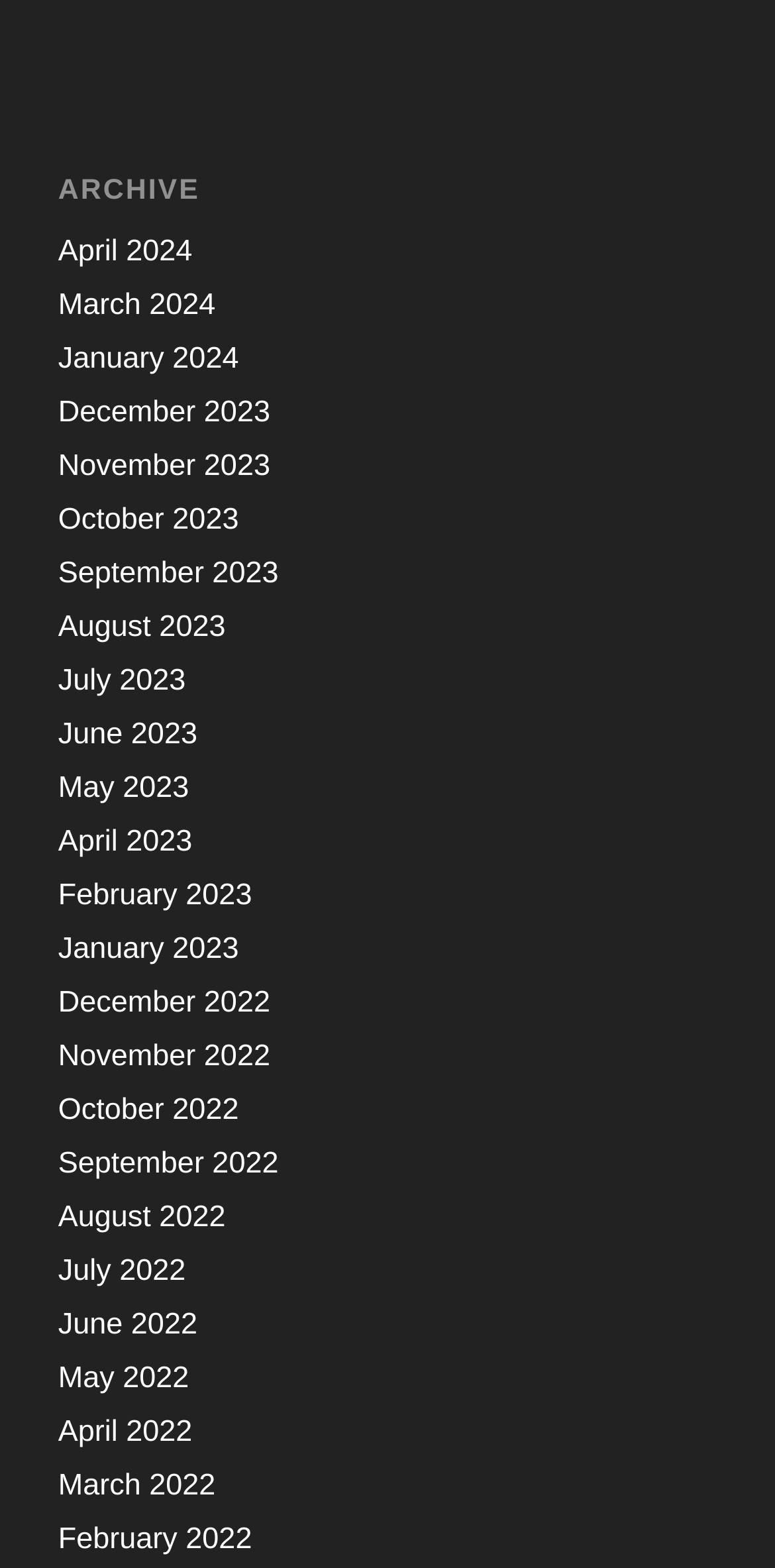Determine the bounding box coordinates of the element's region needed to click to follow the instruction: "go to March 2024 page". Provide these coordinates as four float numbers between 0 and 1, formatted as [left, top, right, bottom].

[0.075, 0.184, 0.278, 0.205]